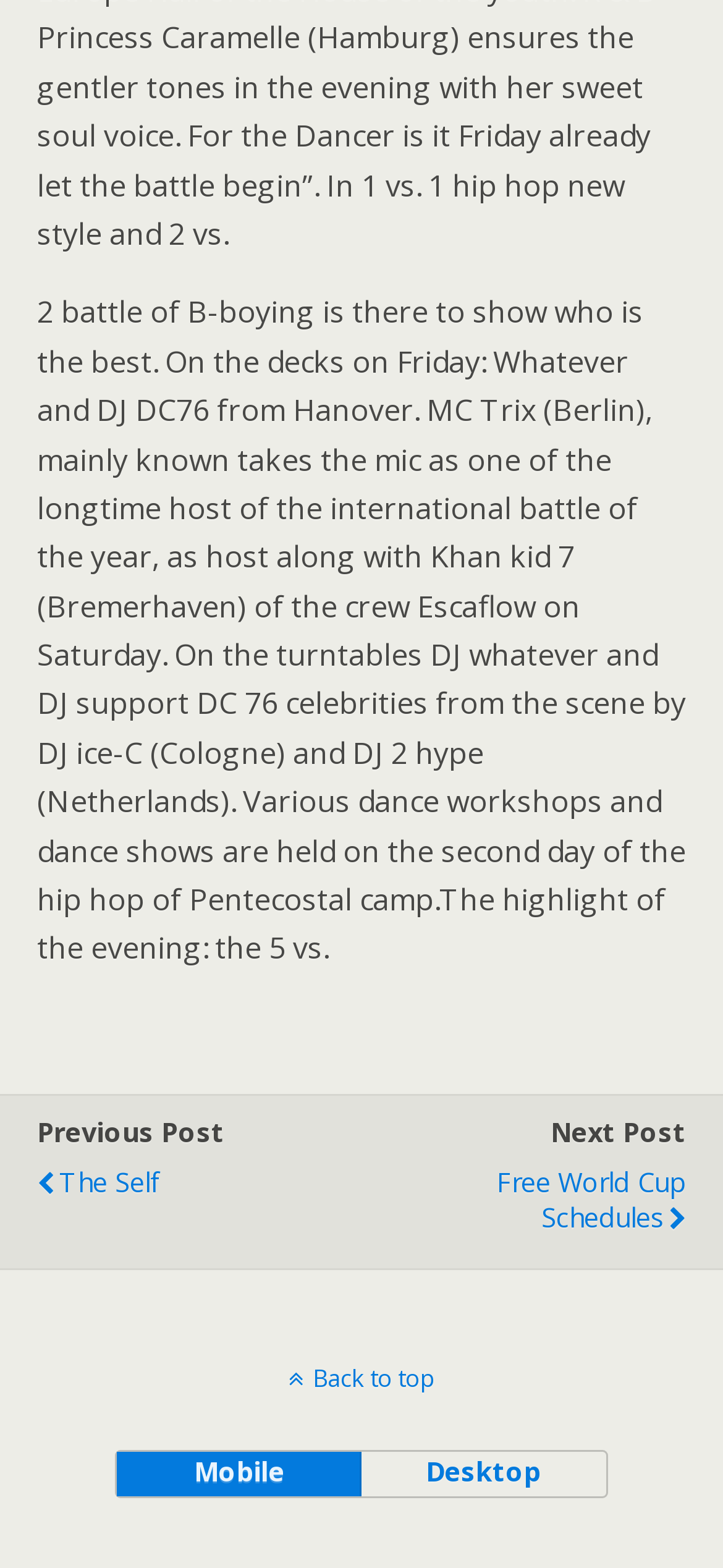Can you find the bounding box coordinates for the UI element given this description: "The Self"? Provide the coordinates as four float numbers between 0 and 1: [left, top, right, bottom].

[0.051, 0.733, 0.491, 0.774]